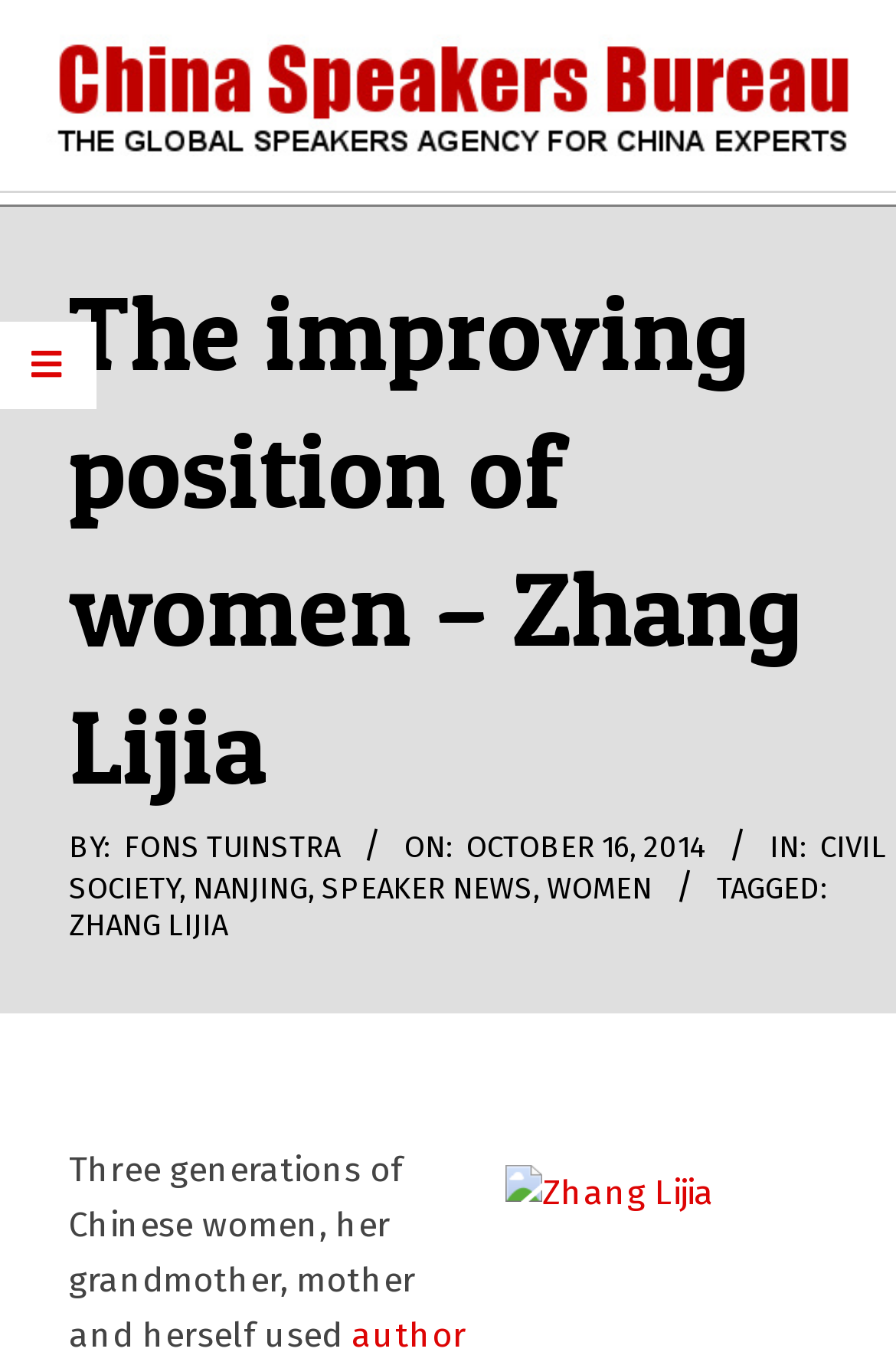Answer this question in one word or a short phrase: What is the date of the article?

October 16, 2014